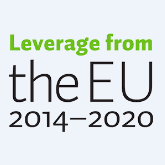What color is used to emphasize support and partnership?
We need a detailed and exhaustive answer to the question. Please elaborate.

The bold green font is used to emphasize support and partnership in the logo, as seen in the text 'Leverage from', which is designed with a contemporary aesthetic to convey the importance of European support in various initiatives.